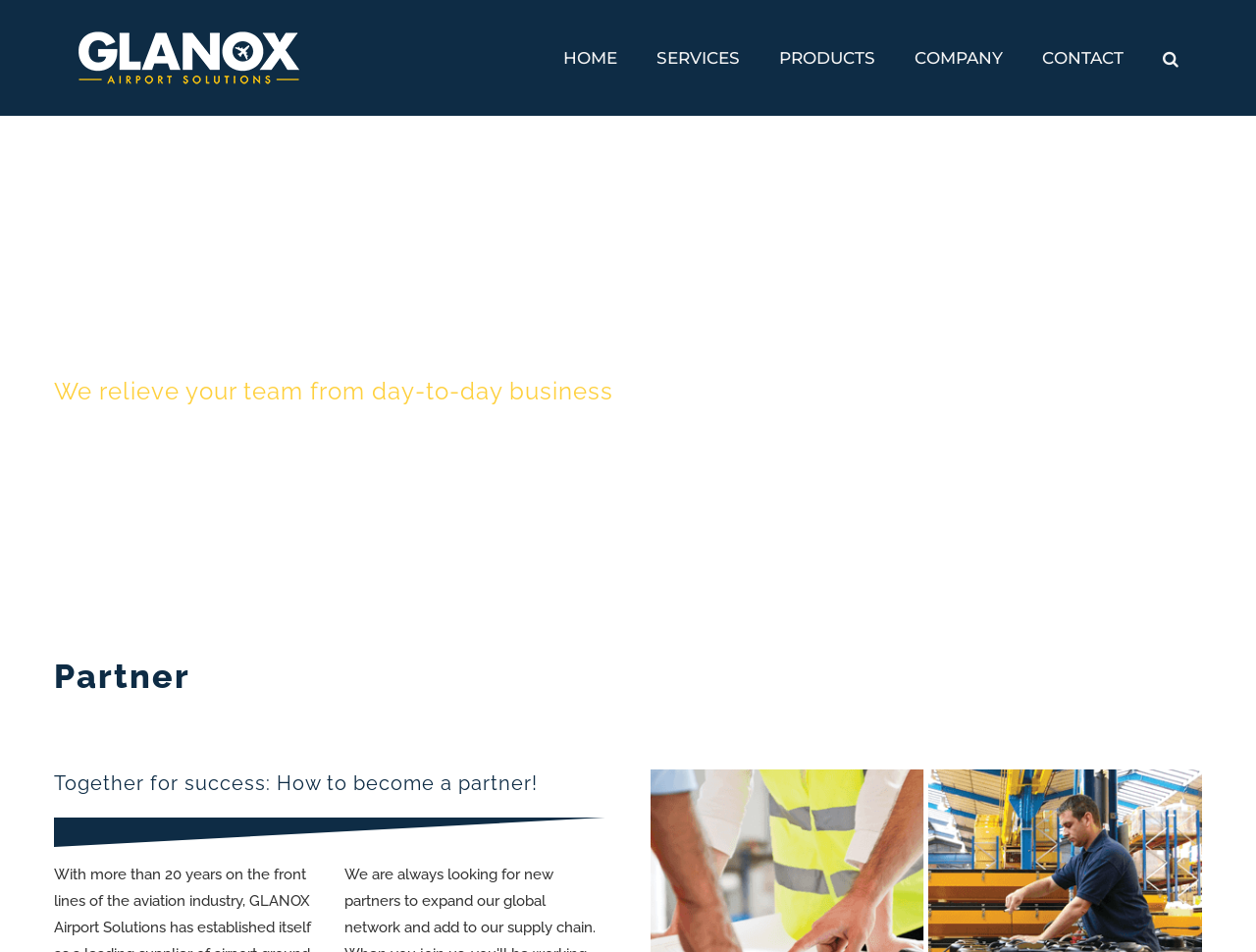Please specify the bounding box coordinates in the format (top-left x, top-left y, bottom-right x, bottom-right y), with all values as floating point numbers between 0 and 1. Identify the bounding box of the UI element described by: aria-label="Search" title="Search"

[0.926, 0.0, 0.938, 0.122]